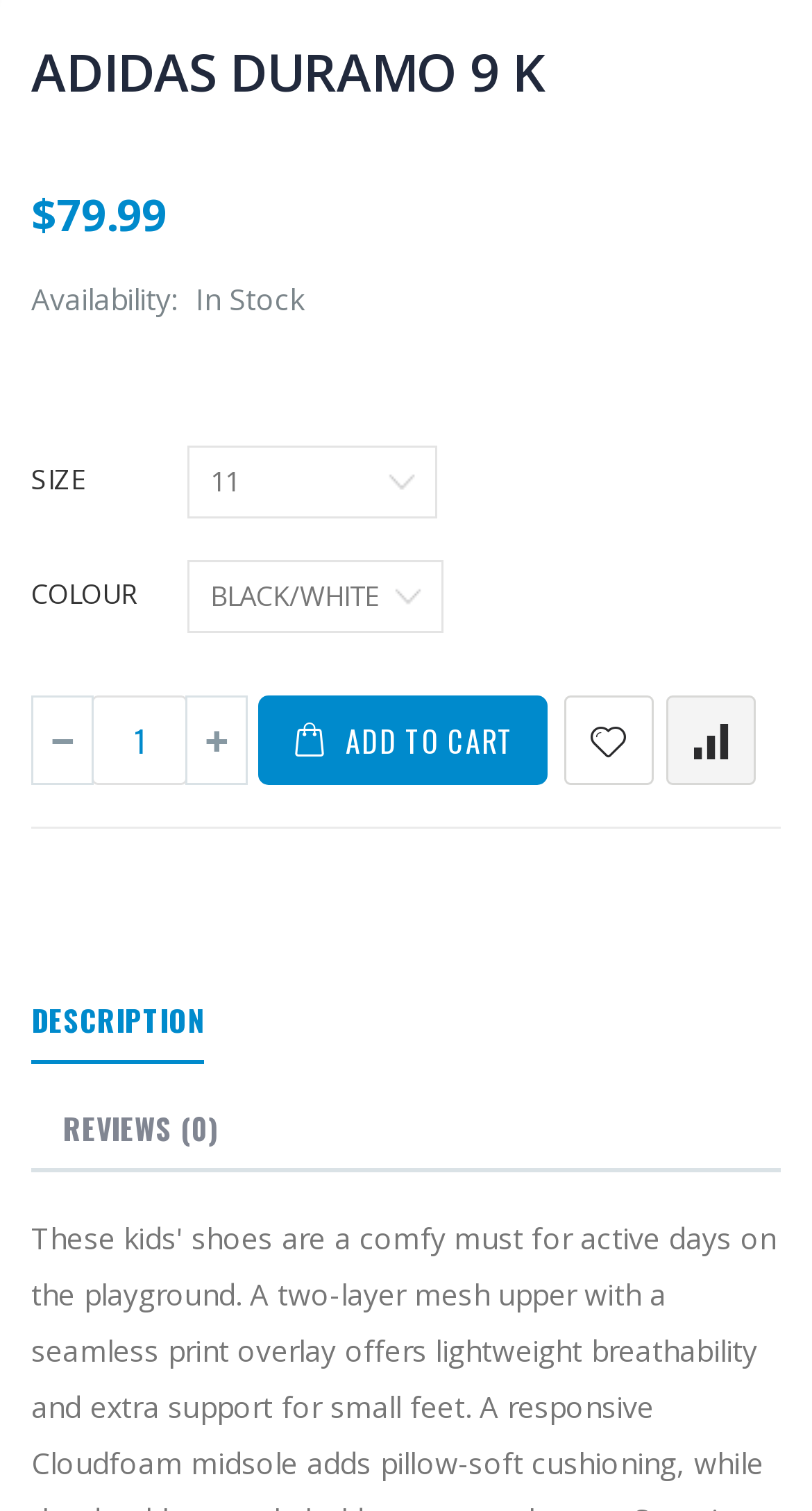What is the price of the ADIDAS DURAMO 9 K?
Based on the image, answer the question with a single word or brief phrase.

$79.99